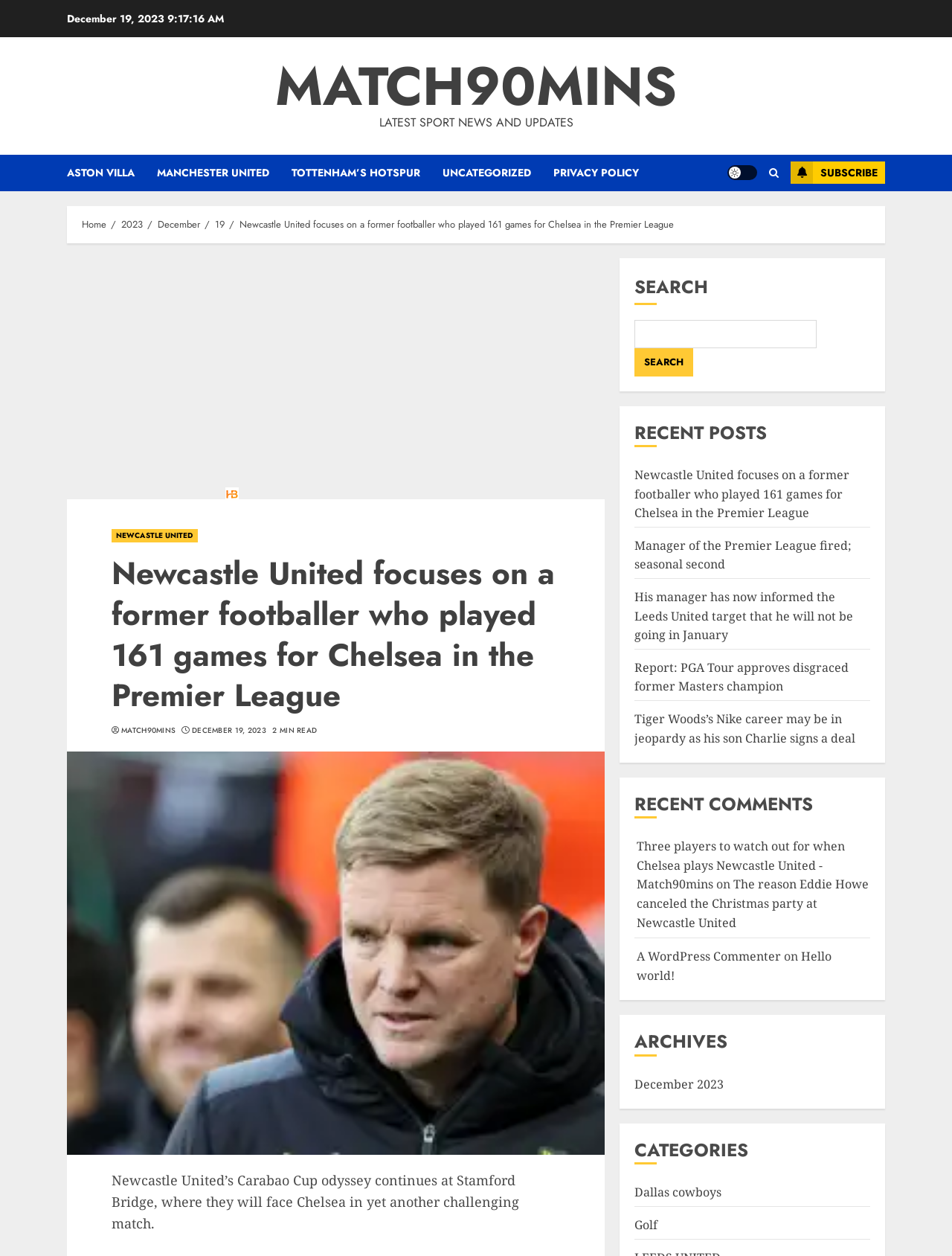What is the date of the article?
Analyze the screenshot and provide a detailed answer to the question.

I found the date of the article by looking at the top of the webpage, where it says 'December 19, 2023' in a static text element.